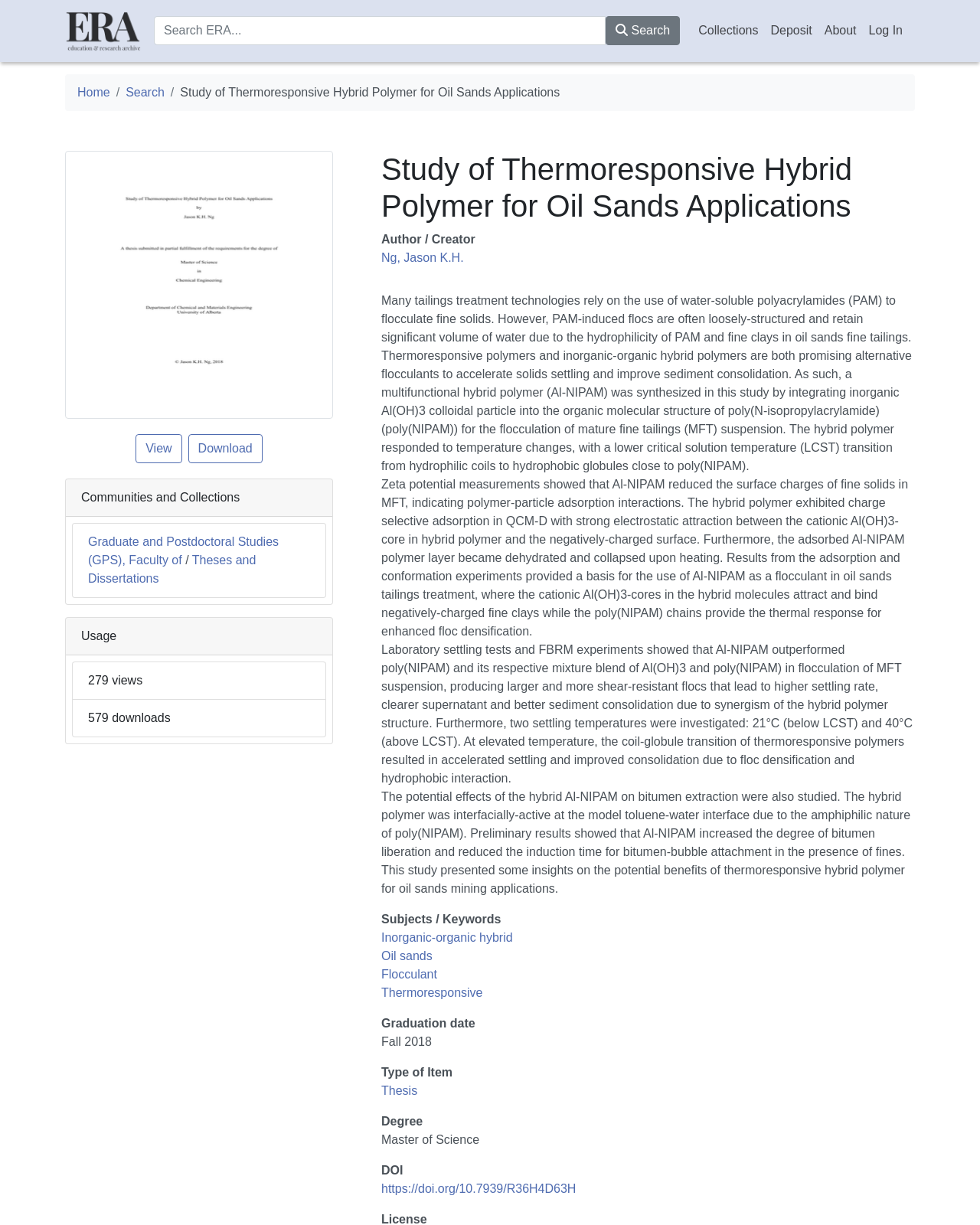Calculate the bounding box coordinates for the UI element based on the following description: "Inorganic-organic hybrid". Ensure the coordinates are four float numbers between 0 and 1, i.e., [left, top, right, bottom].

[0.389, 0.76, 0.523, 0.771]